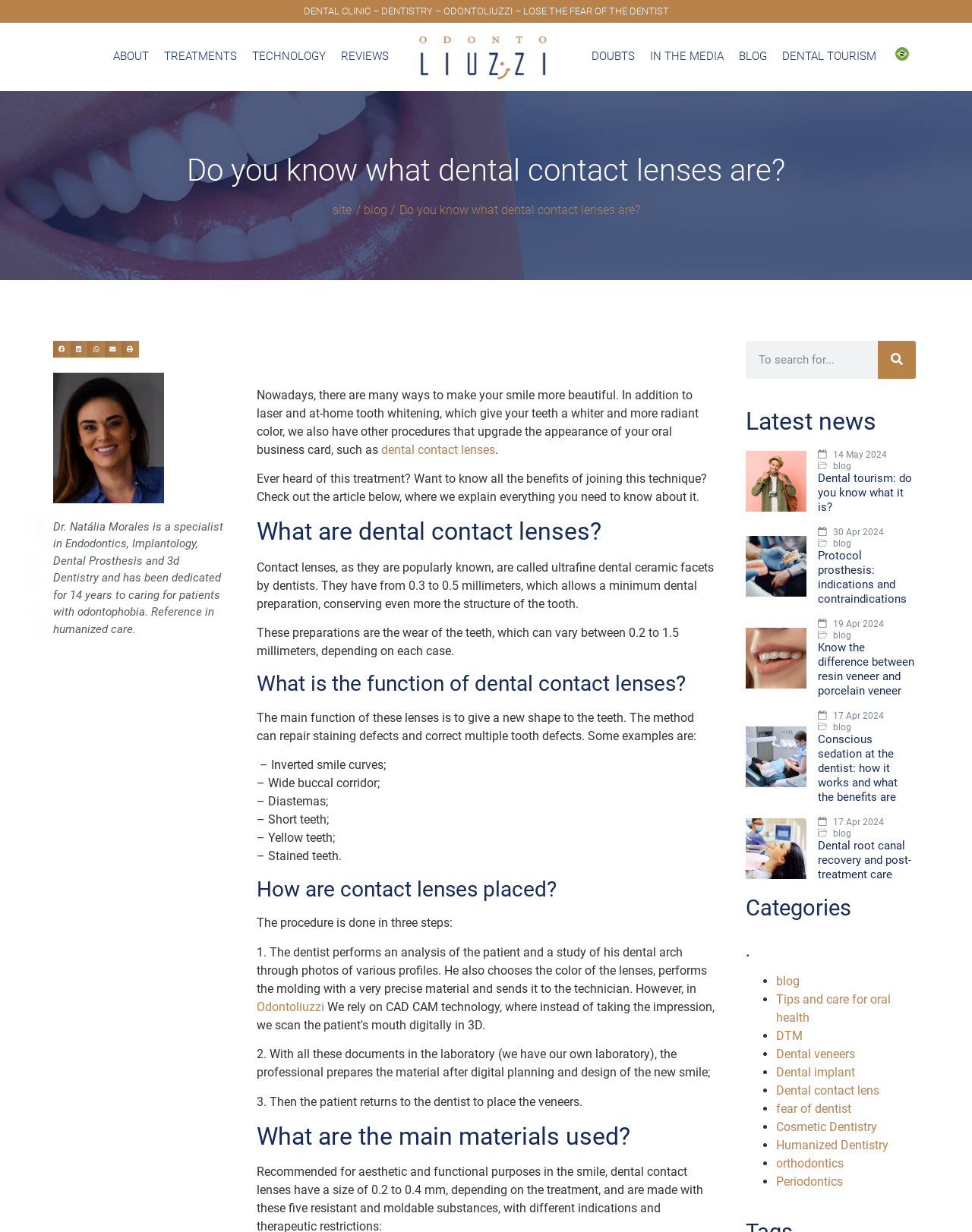What is the name of the laboratory where the material is prepared for dental contact lenses?
Ensure your answer is thorough and detailed.

The name of the laboratory where the material is prepared for dental contact lenses can be found in the section 'How are contact lenses placed?' where it is stated that 'However, in Odontoliuzzi, we have our own laboratory...'.